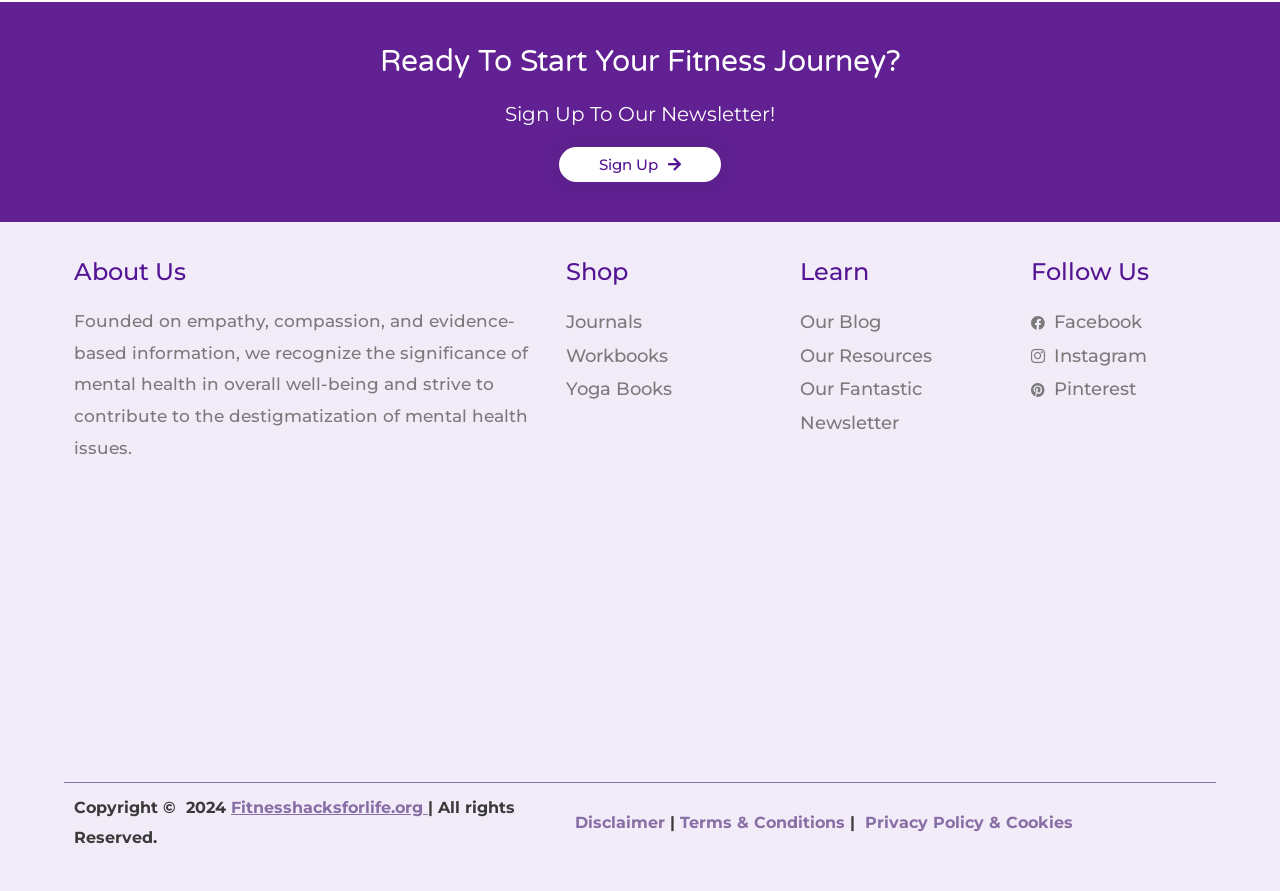Please locate the bounding box coordinates of the element that should be clicked to complete the given instruction: "Shop for journals".

[0.442, 0.344, 0.61, 0.381]